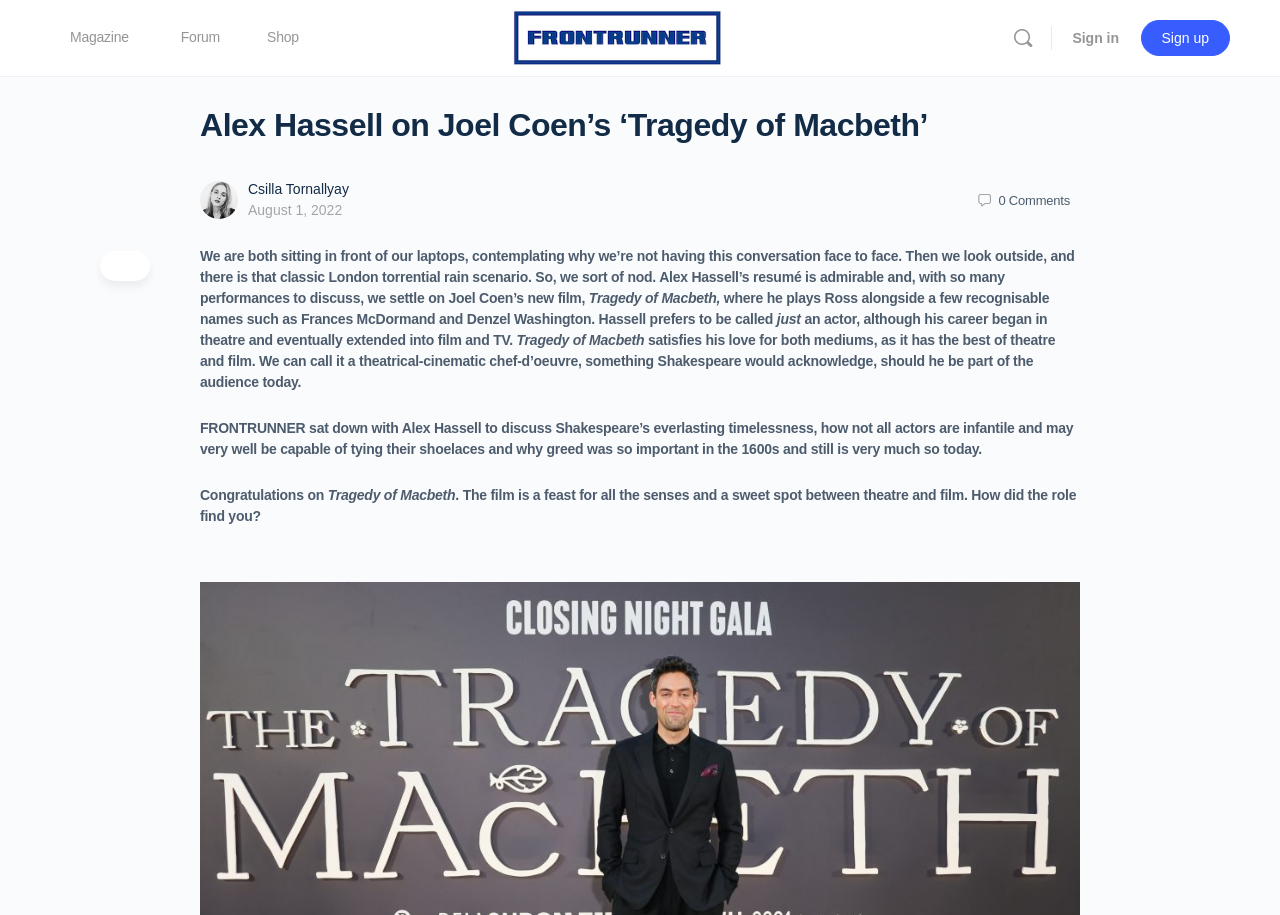Please identify the bounding box coordinates of the region to click in order to complete the task: "Search for something". The coordinates must be four float numbers between 0 and 1, specified as [left, top, right, bottom].

[0.784, 0.028, 0.815, 0.055]